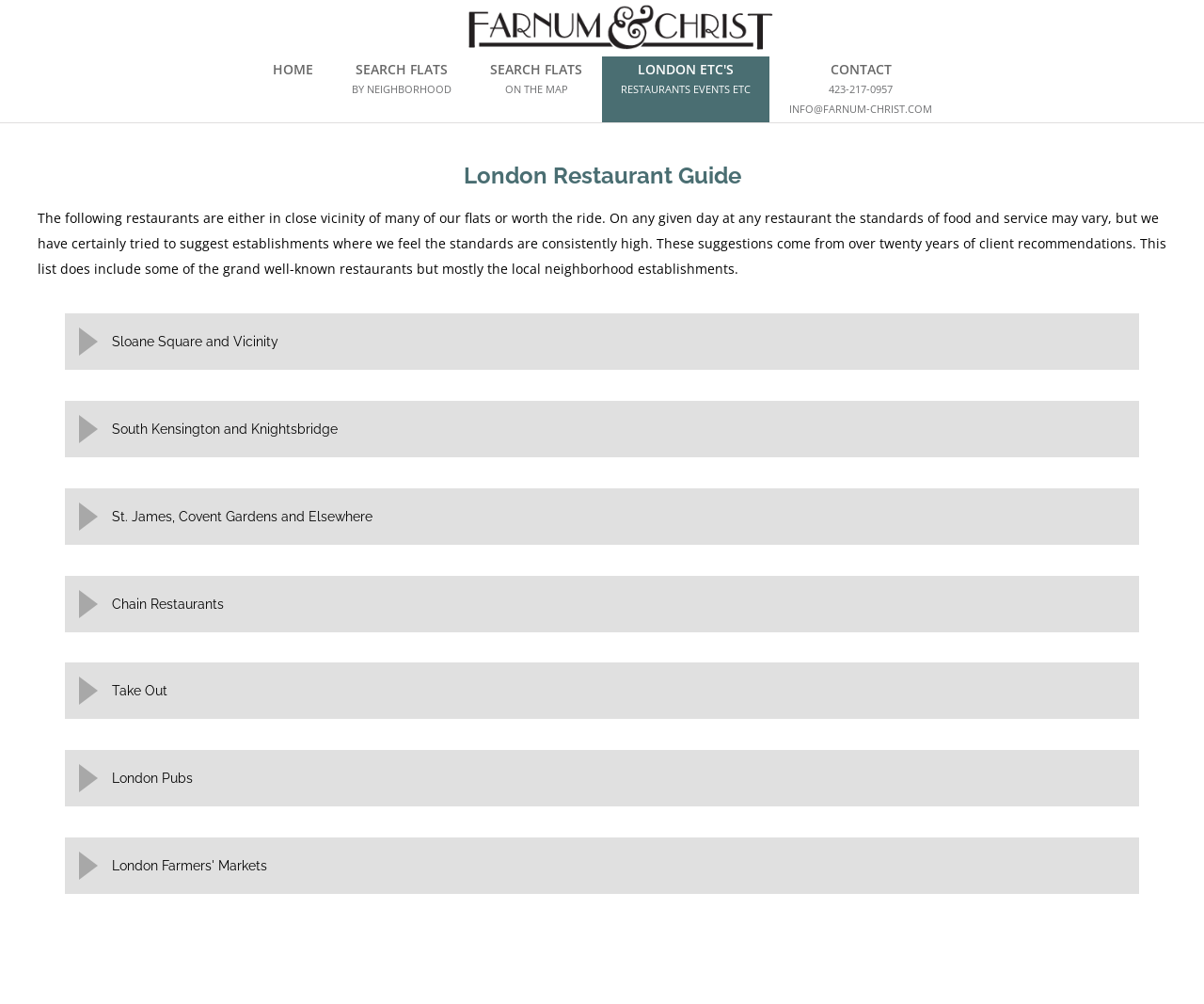Give the bounding box coordinates for the element described by: "London Etc's".

[0.017, 0.209, 0.24, 0.227]